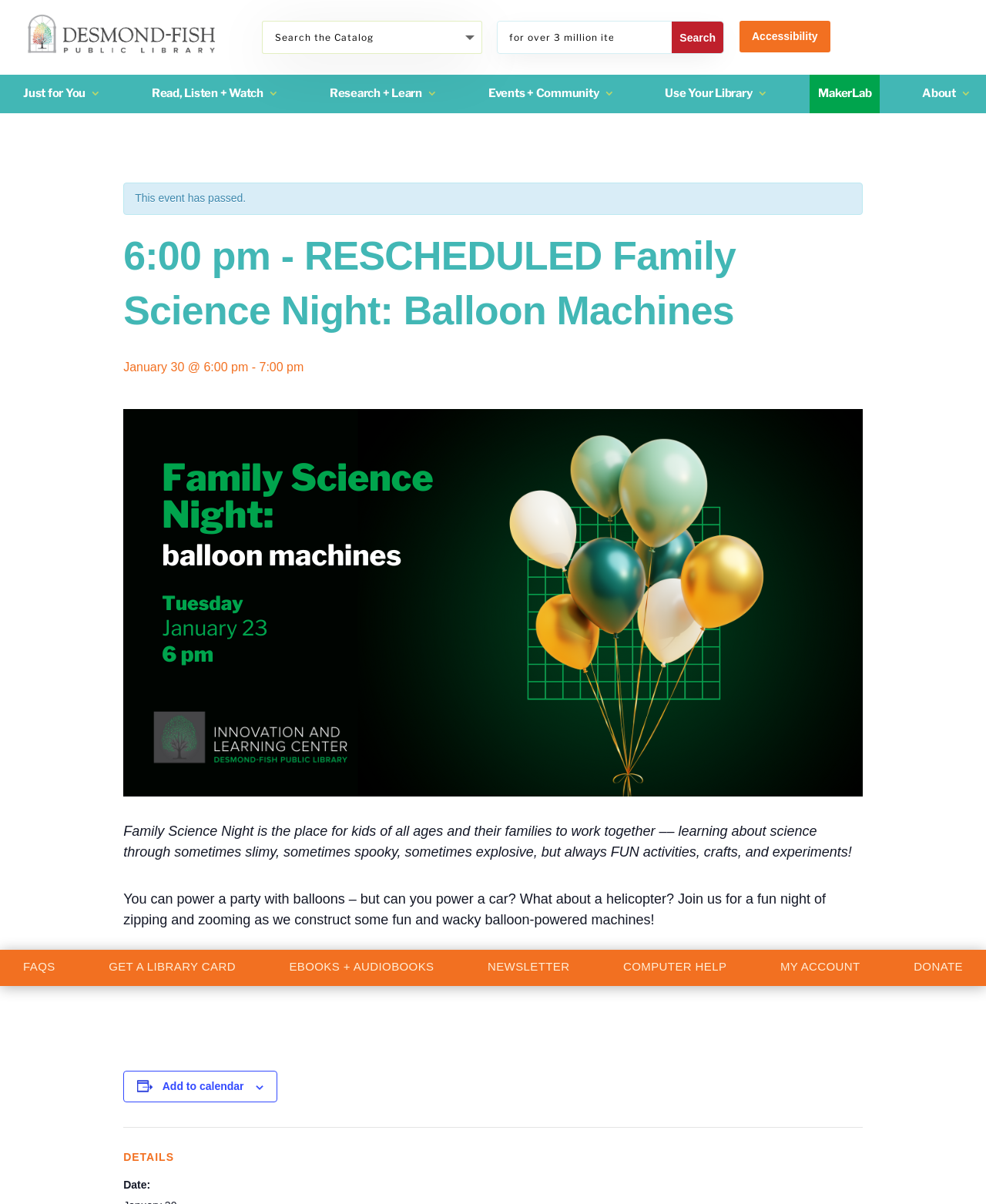Could you indicate the bounding box coordinates of the region to click in order to complete this instruction: "Search for items".

[0.505, 0.018, 0.734, 0.044]